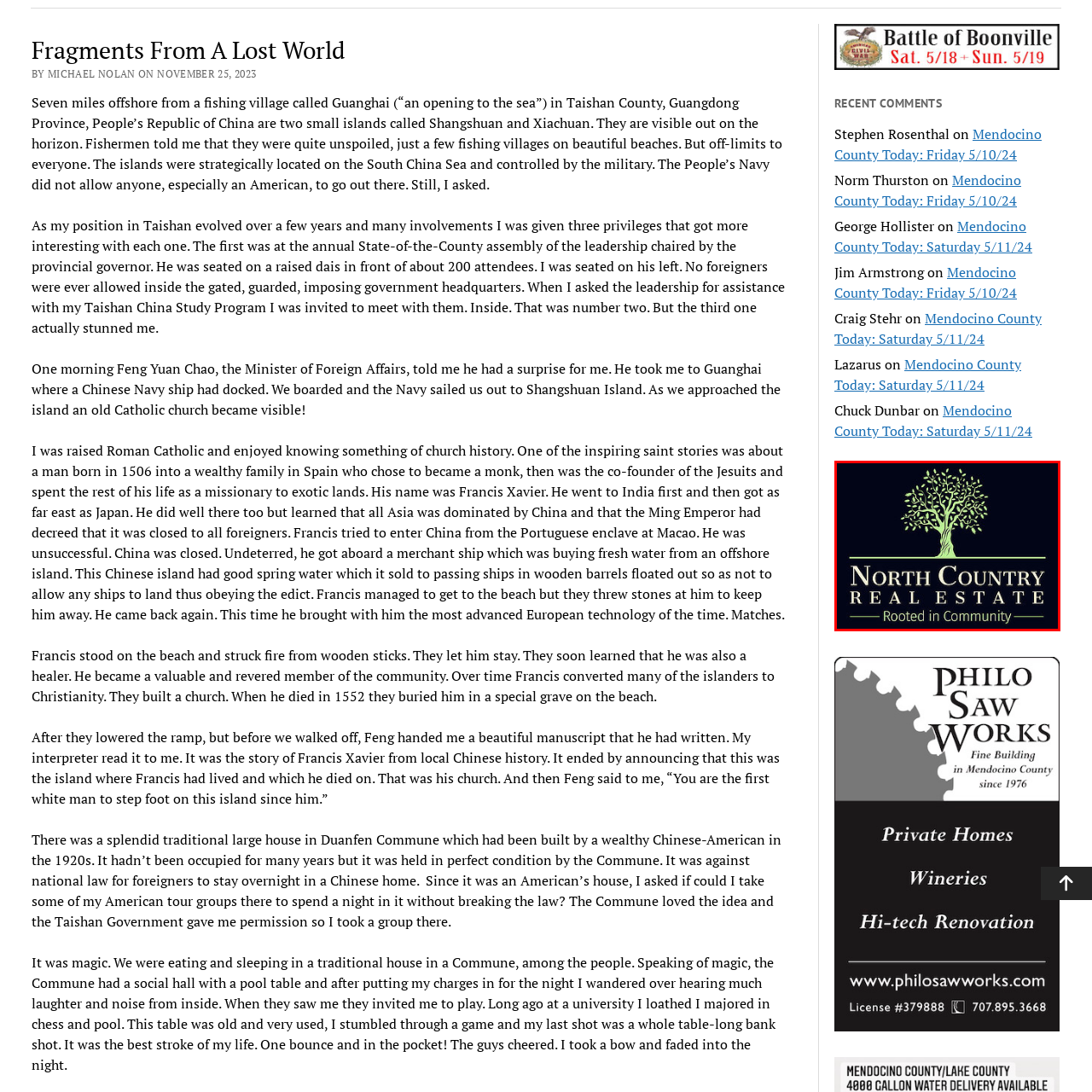Provide a thorough description of the scene depicted within the red bounding box.

The image showcases the logo of "North Country Real Estate," a real estate company that emphasizes its connection to the local community. The logo features a stylized tree, symbolizing growth, stability, and a strong foundation, aligning with the company’s tagline, "Rooted in Community." This suggests a commitment not only to real estate but also to fostering relationships within the community it serves. The design combines green elements representing nature and vitality against a dark background, enhancing visibility and conveying a sense of trust and professionalism.